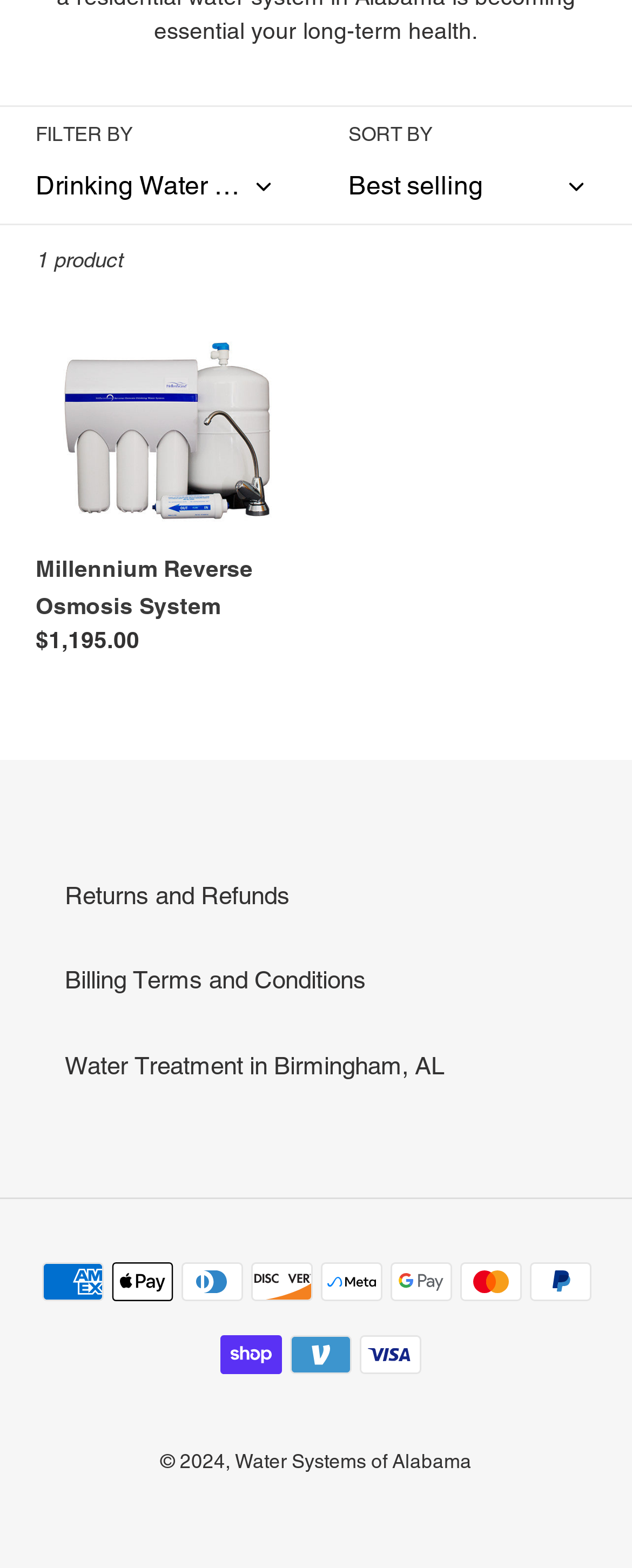Identify the bounding box coordinates for the UI element described as: "Returns and Refunds".

[0.103, 0.562, 0.459, 0.579]